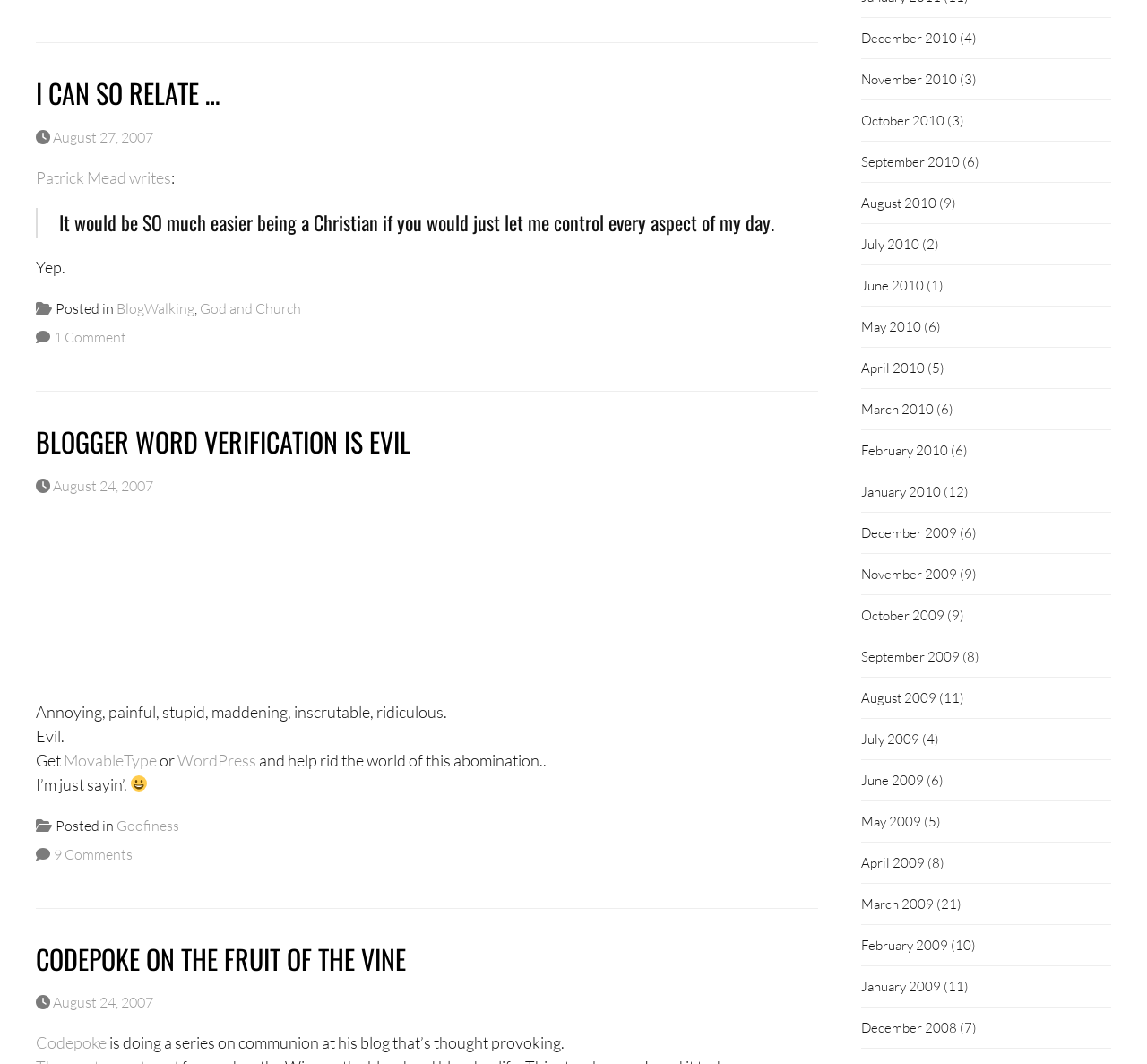How many comments are there on the second article?
Please provide a detailed and thorough answer to the question.

The number of comments on the second article can be found in the footer of the second article element, where it says '9 Comments'.